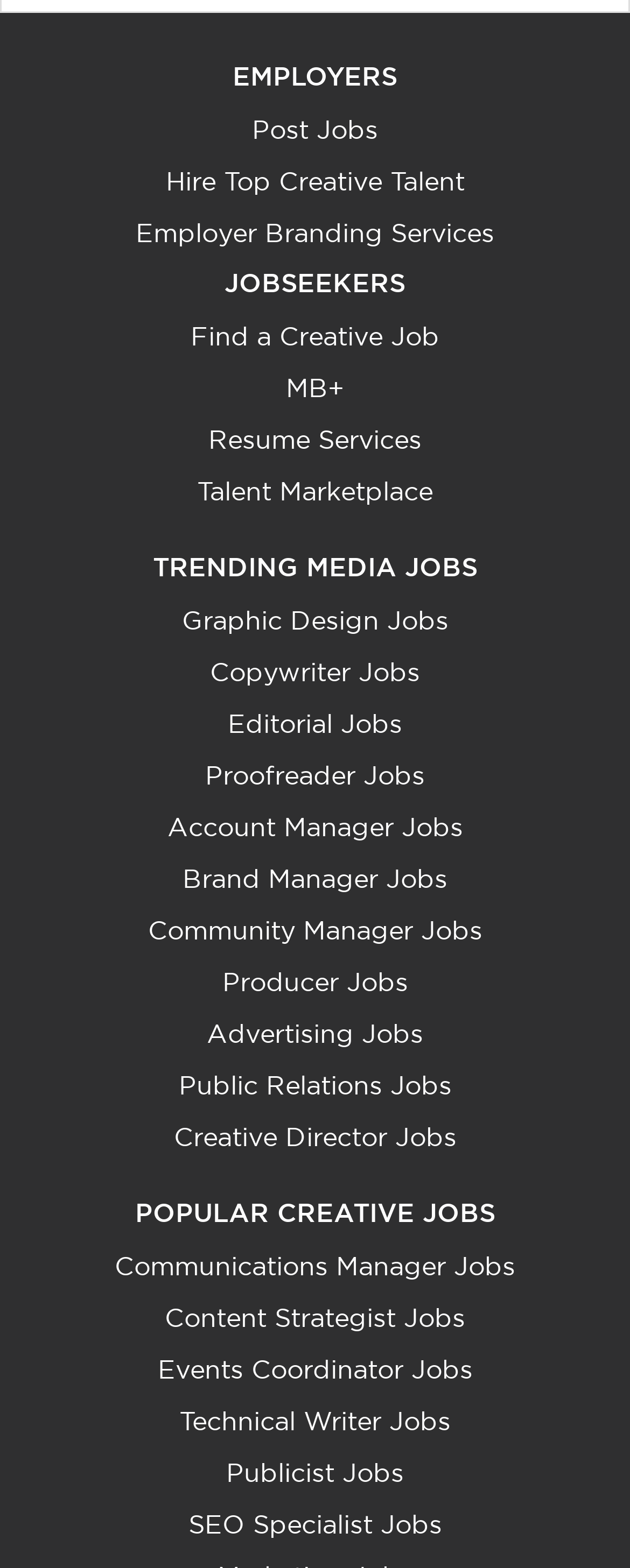Identify the bounding box for the given UI element using the description provided. Coordinates should be in the format (top-left x, top-left y, bottom-right x, bottom-right y) and must be between 0 and 1. Here is the description: MB+

[0.454, 0.237, 0.546, 0.257]